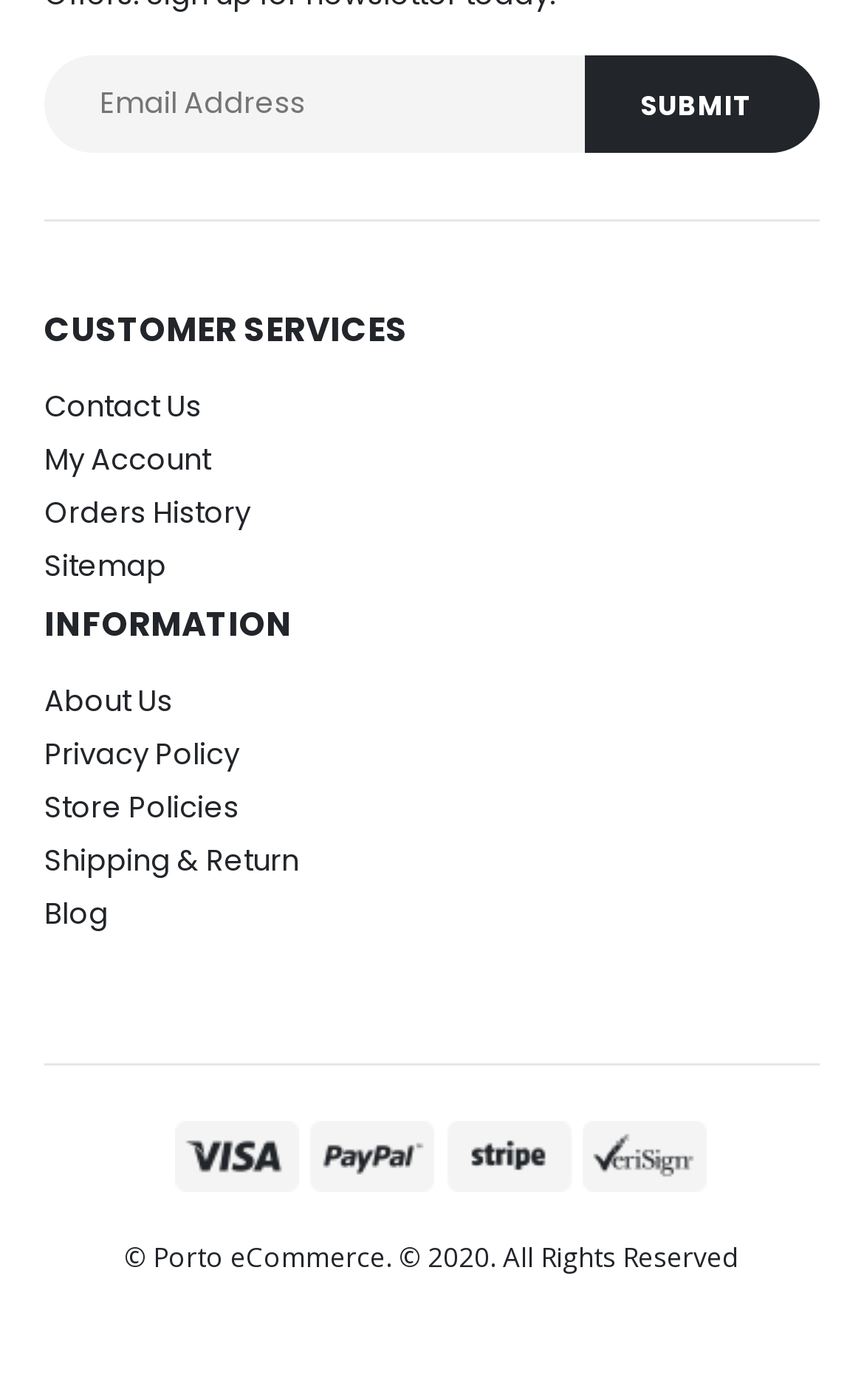Can you give a comprehensive explanation to the question given the content of the image?
What is the main category of links above 'About Us'?

The links above 'About Us' are categorized under 'CUSTOMER SERVICES', which includes links to 'Contact Us', 'My Account', 'Orders History', and 'Sitemap'.